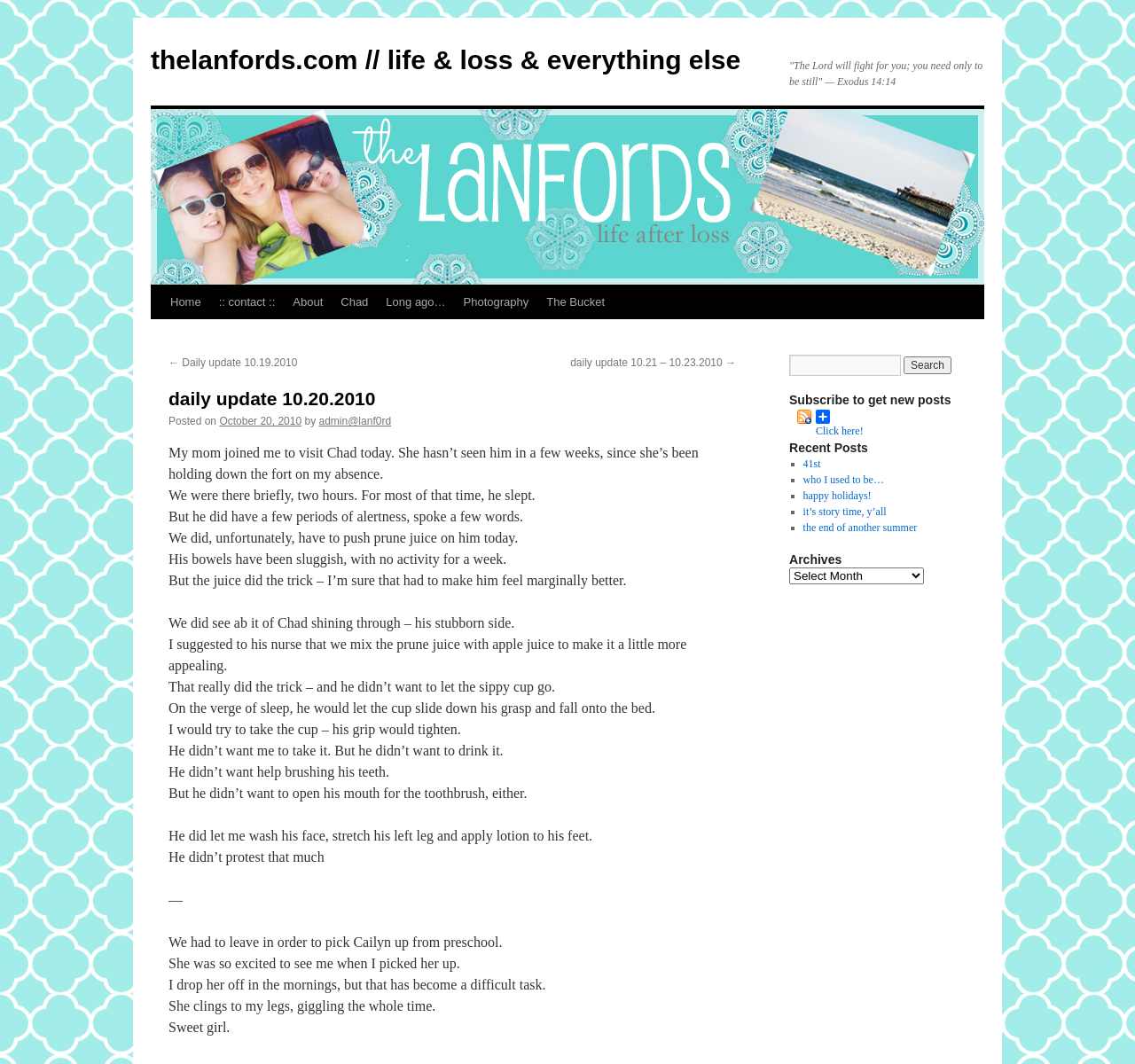How many links are there in the navigation menu?
Please craft a detailed and exhaustive response to the question.

The navigation menu is located at the top of the webpage and contains links to 'Home', ':: contact ::', 'About', 'Chad', 'Long ago…', 'Photography', and 'The Bucket'. Counting these links, there are 7 links in the navigation menu.